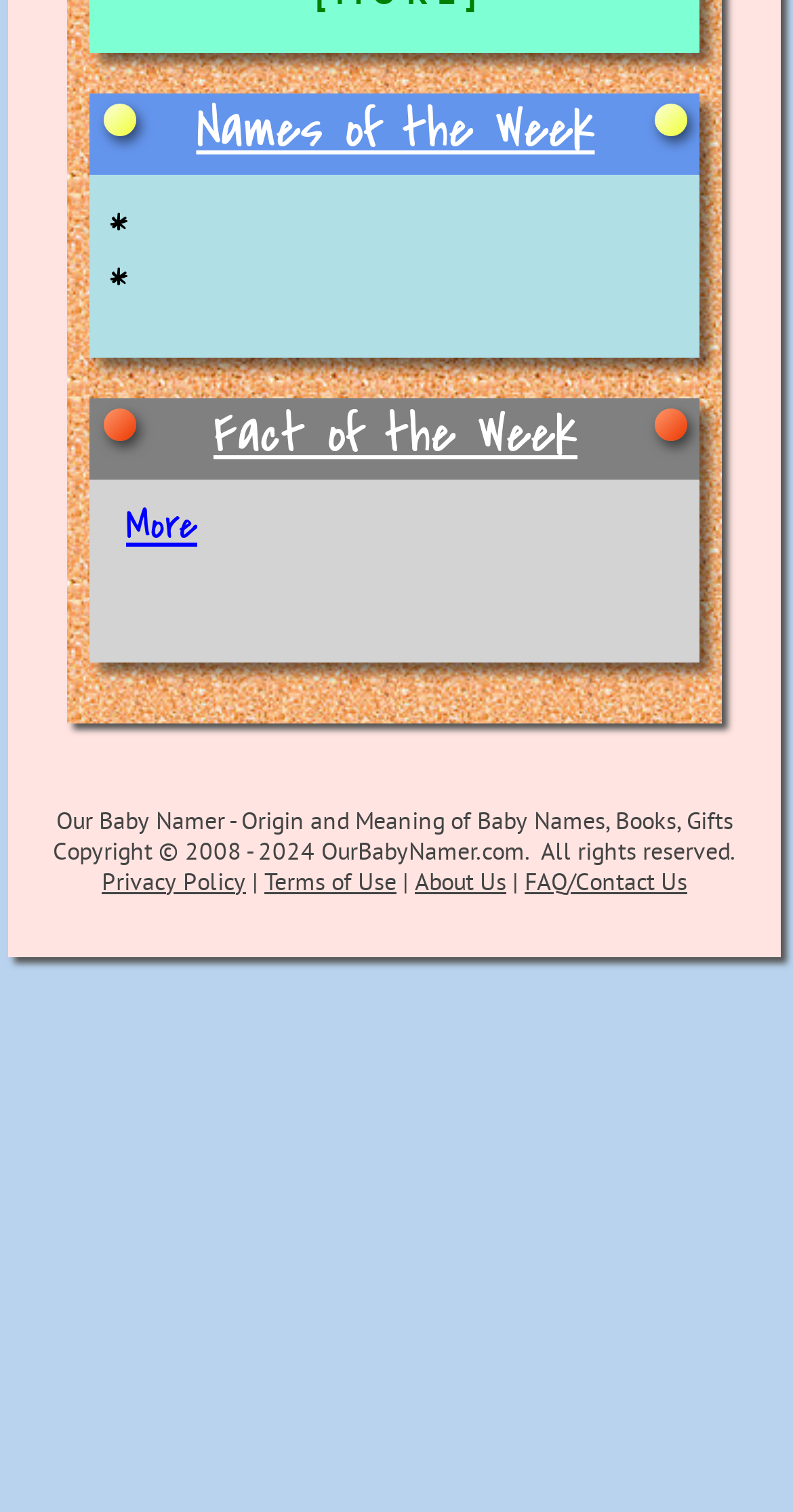Specify the bounding box coordinates of the region I need to click to perform the following instruction: "Click on 'More'". The coordinates must be four float numbers in the range of 0 to 1, i.e., [left, top, right, bottom].

[0.159, 0.33, 0.249, 0.367]